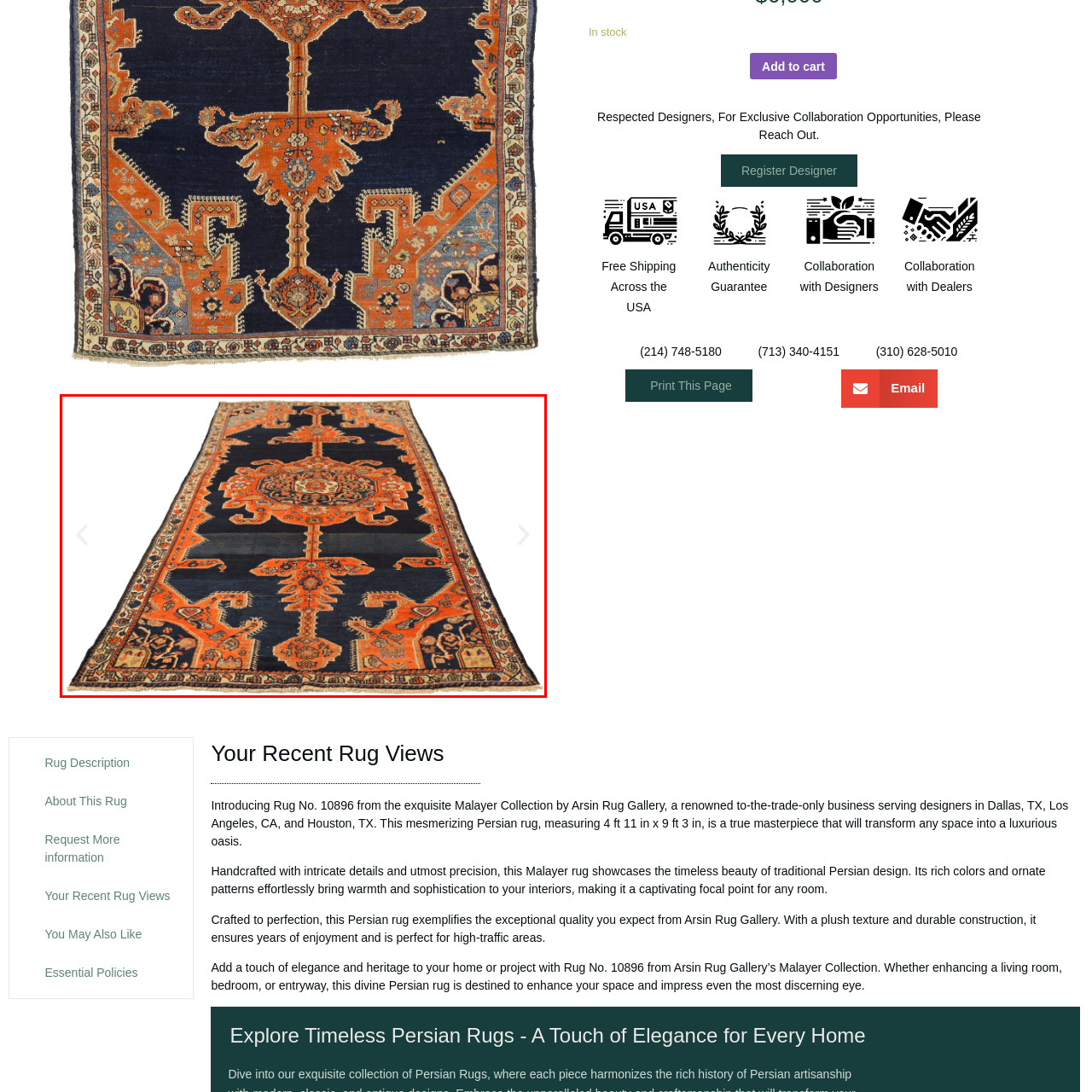Review the part of the image encased in the red box and give an elaborate answer to the question posed: What is the size of the rug?

The caption provides the exact measurements of the rug, stating that it measures 4 ft 11 in x 9 ft 3 in, which is the size of the rug.